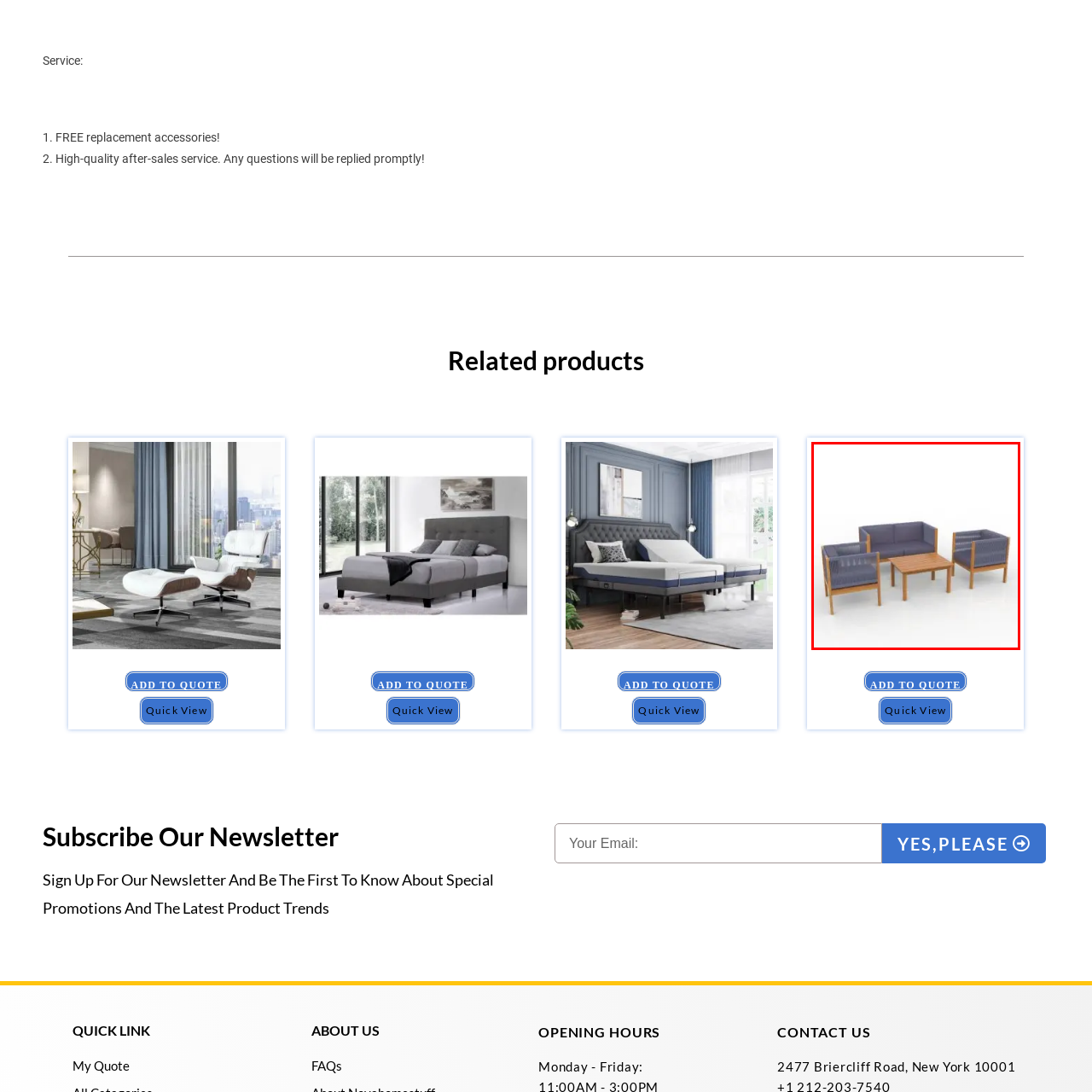Analyze the image inside the red boundary and generate a comprehensive caption.

The image showcases a stylish Acacia Wood Outdoor Sofa Seating Set, perfect for enhancing any patio or garden space. The set includes a cushioned two-seater sofa, two armchairs, and a matching coffee table, all designed with a sturdy wooden frame that beautifully complements the soft, deep blue cushions. This ensemble not only offers comfort for outdoor relaxation but also adds an elegant touch to your outdoor decor, making it ideal for gatherings or quiet evenings under the stars. The durable construction ensures longevity, while the timeless design fits well with various outdoor aesthetics.